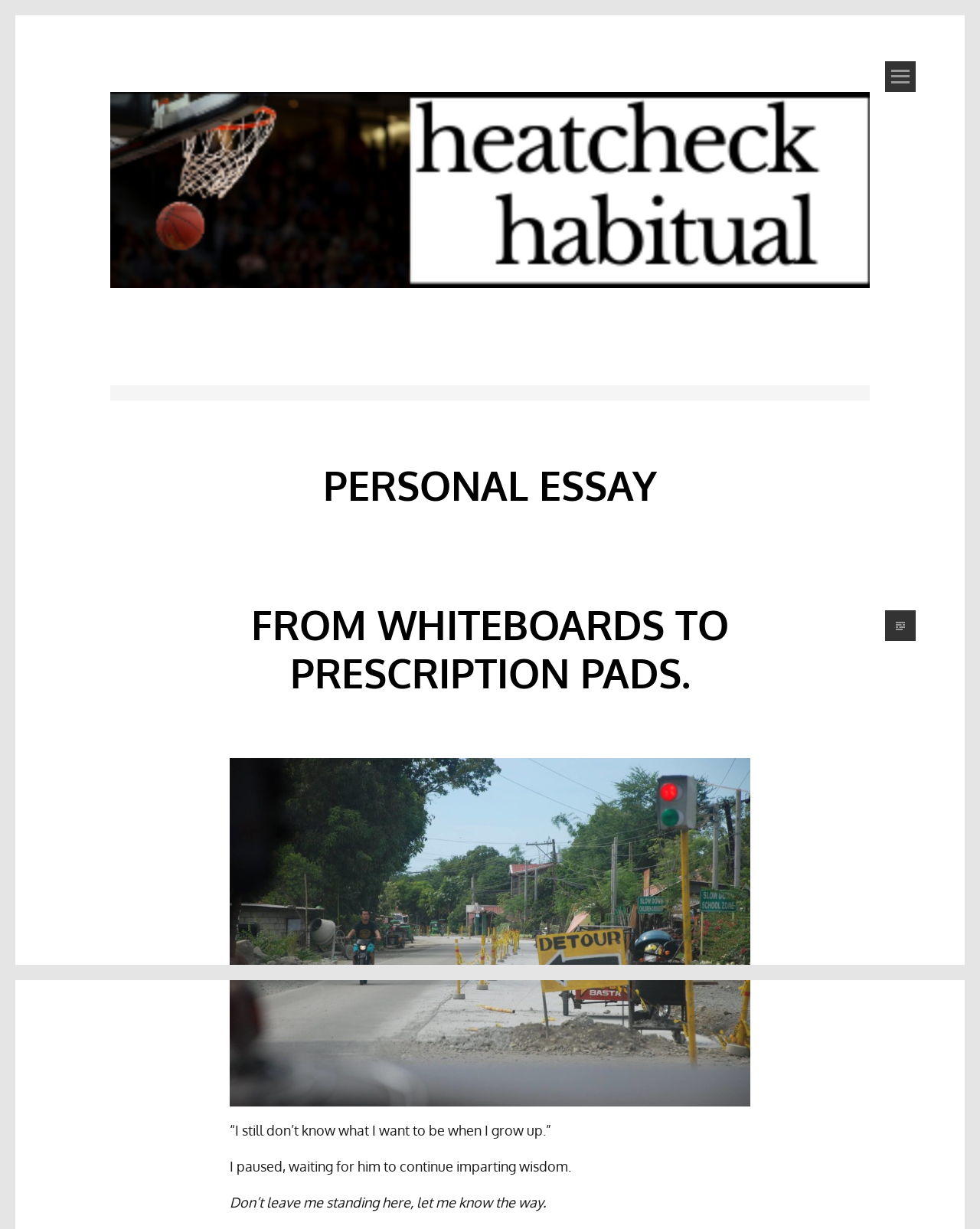Create an elaborate caption that covers all aspects of the webpage.

The webpage is an archive of personal essays, with a prominent heading "HEATCHECK HABITUAL" at the top left, which is also a link. Below this heading, there is a subheading "BASKETBALL, POP CULTURE, AND BIG PICTURE LIFE MUSINGS" that spans about two-thirds of the page width.

On the top right, there is a horizontal navigation menu with a single link, taking up about three-quarters of the page width. Below this menu, there is a section with a heading "PERSONAL ESSAY" that spans the full page width. This section contains an article with a heading "FROM WHITEBOARDS TO PRESCRIPTION PADS." that is a link. The article has a brief introduction, followed by three paragraphs of text.

To the right of the article's heading, there is a figure, likely an image, that takes up about a third of the page width. The article's text is arranged in a single column, with the paragraphs separated by a small gap. The text is written in a reflective tone, with the author sharing their thoughts and experiences.